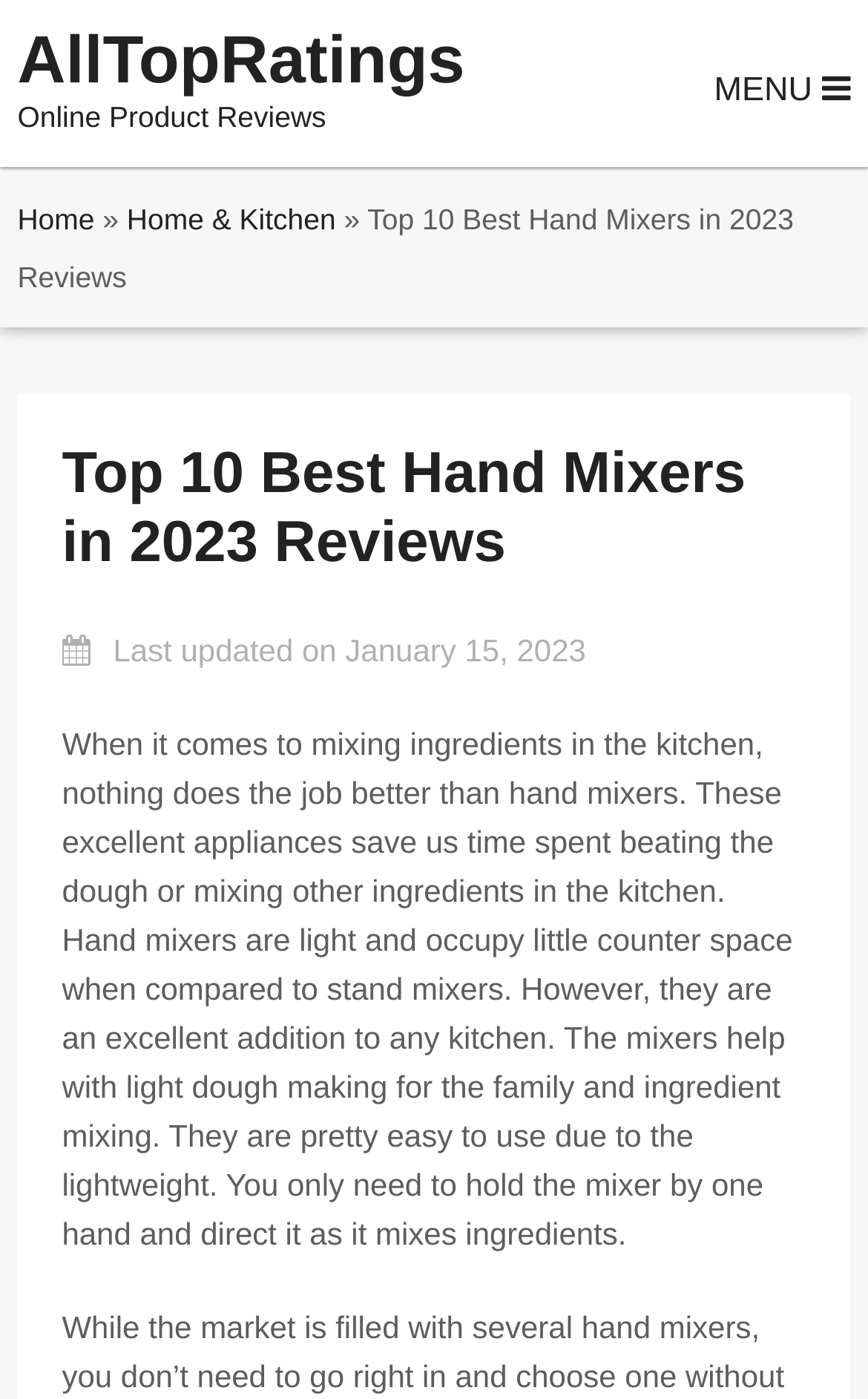Using the information in the image, could you please answer the following question in detail:
What is the advantage of hand mixers compared to stand mixers?

I determined the answer by reading the introductory text on the webpage, which states that hand mixers are 'light and occupy little counter space when compared to stand mixers'.